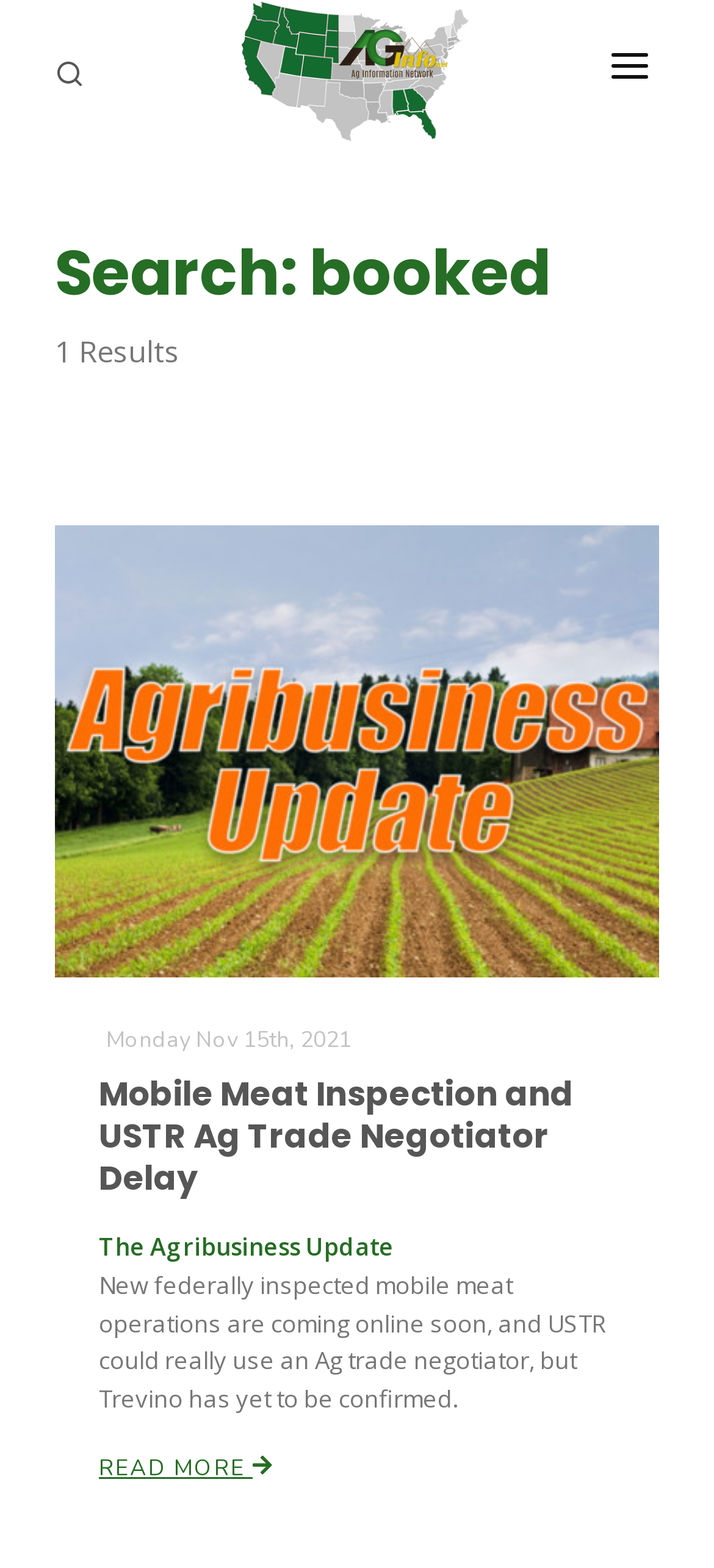Can you provide the bounding box coordinates for the element that should be clicked to implement the instruction: "Go to the ABOUT US page"?

[0.154, 0.146, 0.846, 0.198]